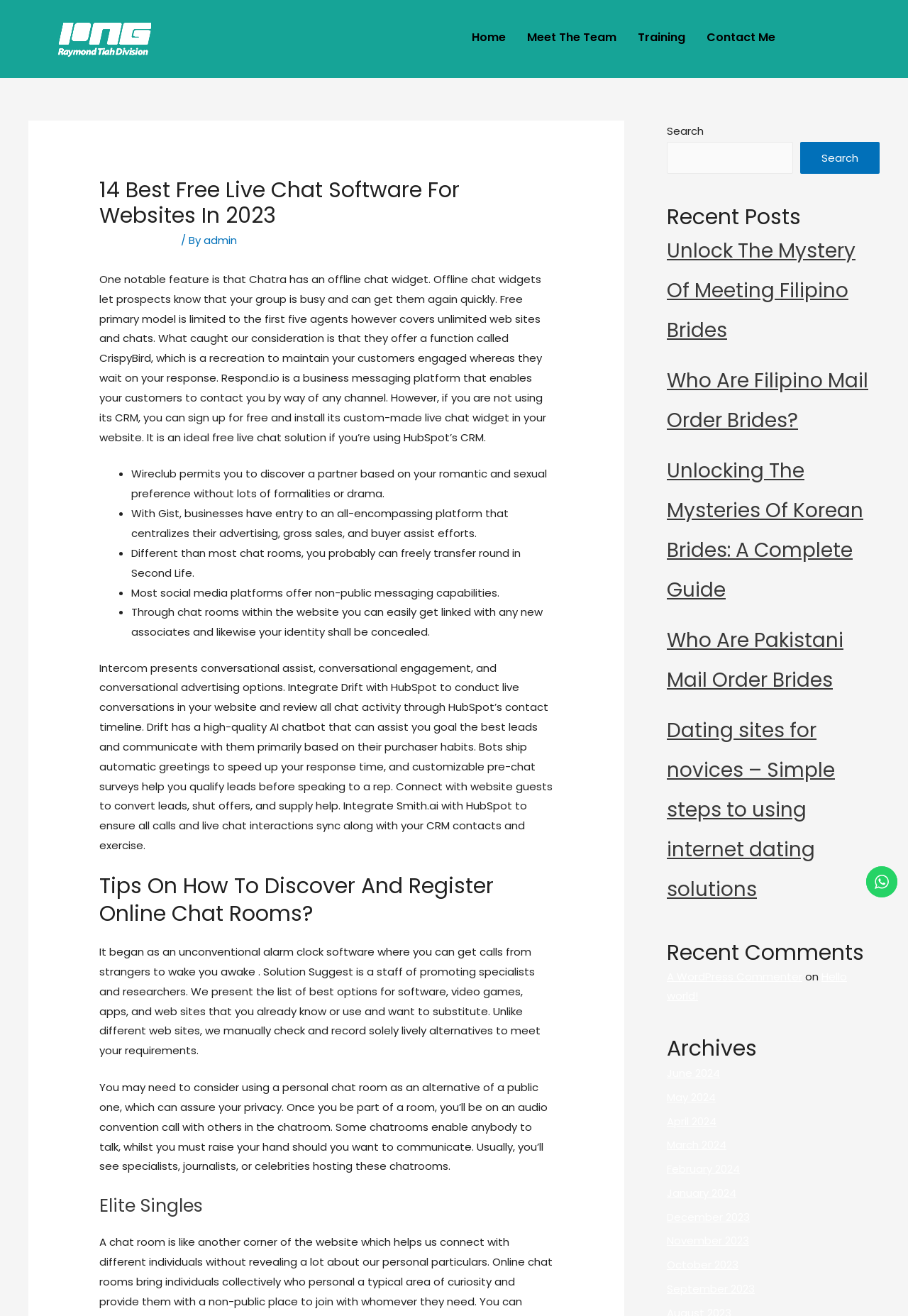Could you specify the bounding box coordinates for the clickable section to complete the following instruction: "Read the 'Recent Posts'"?

[0.734, 0.155, 0.969, 0.176]